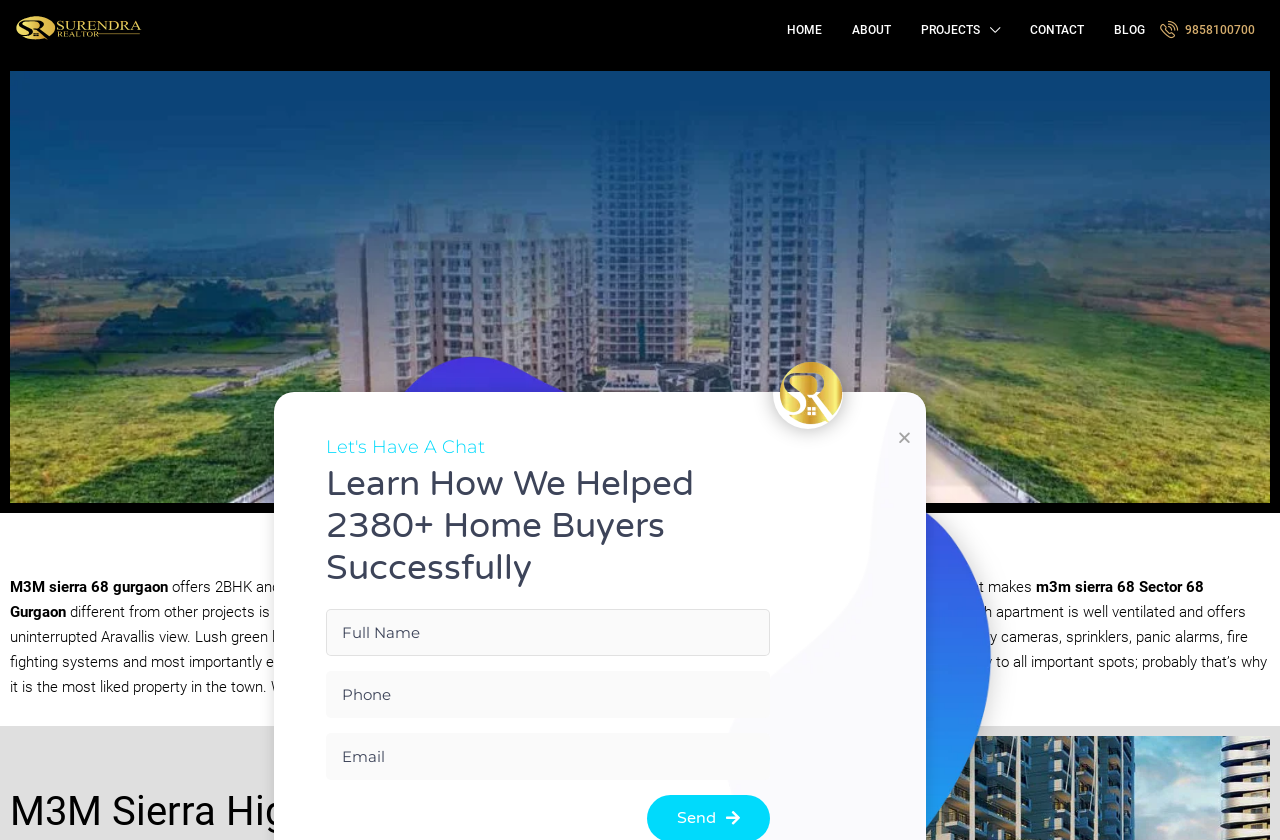Given the description of the UI element: "Apply for Grant", predict the bounding box coordinates in the form of [left, top, right, bottom], with each value being a float between 0 and 1.

None